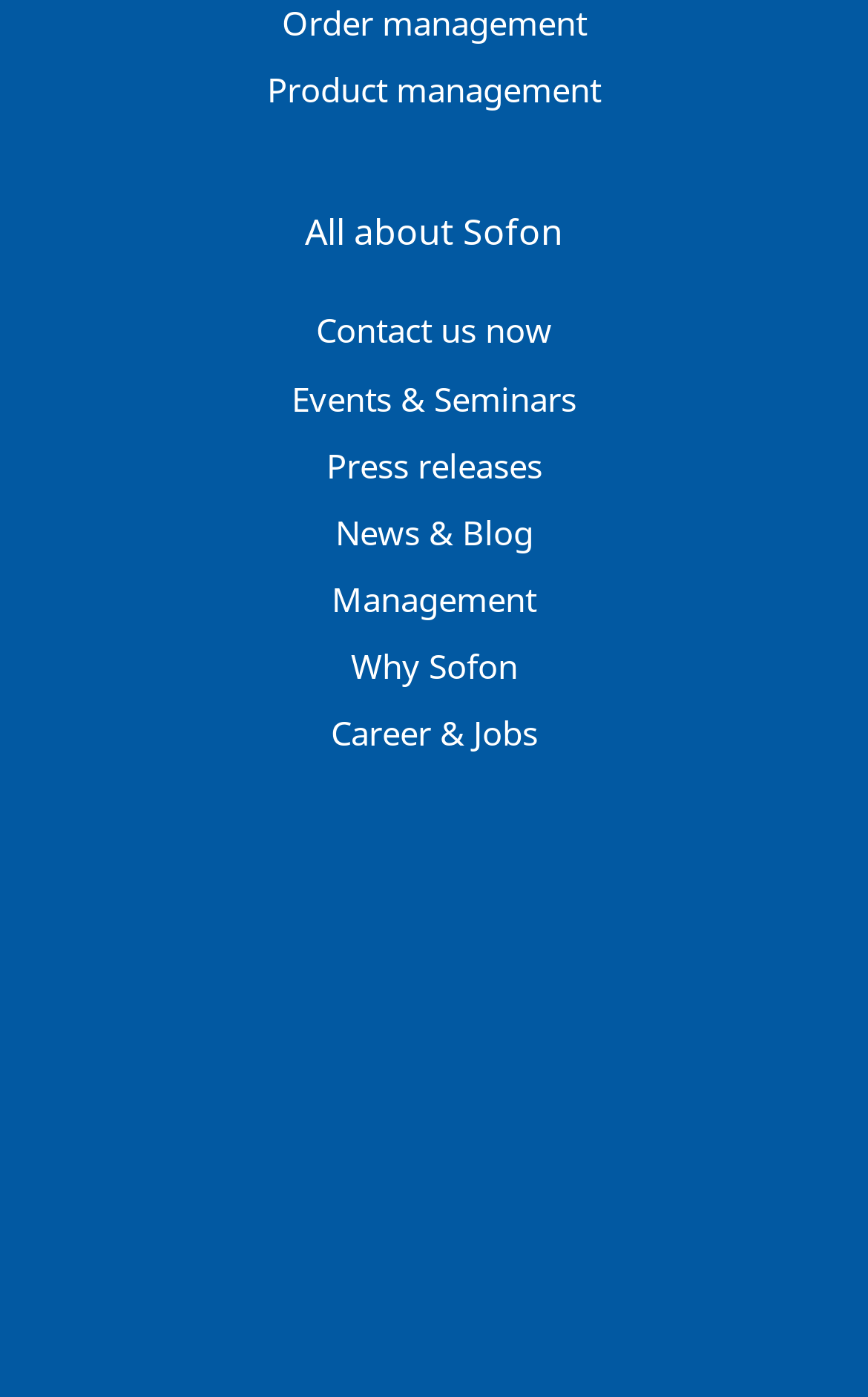Specify the bounding box coordinates of the area to click in order to execute this command: 'Explore career opportunities'. The coordinates should consist of four float numbers ranging from 0 to 1, and should be formatted as [left, top, right, bottom].

[0.038, 0.503, 0.962, 0.545]